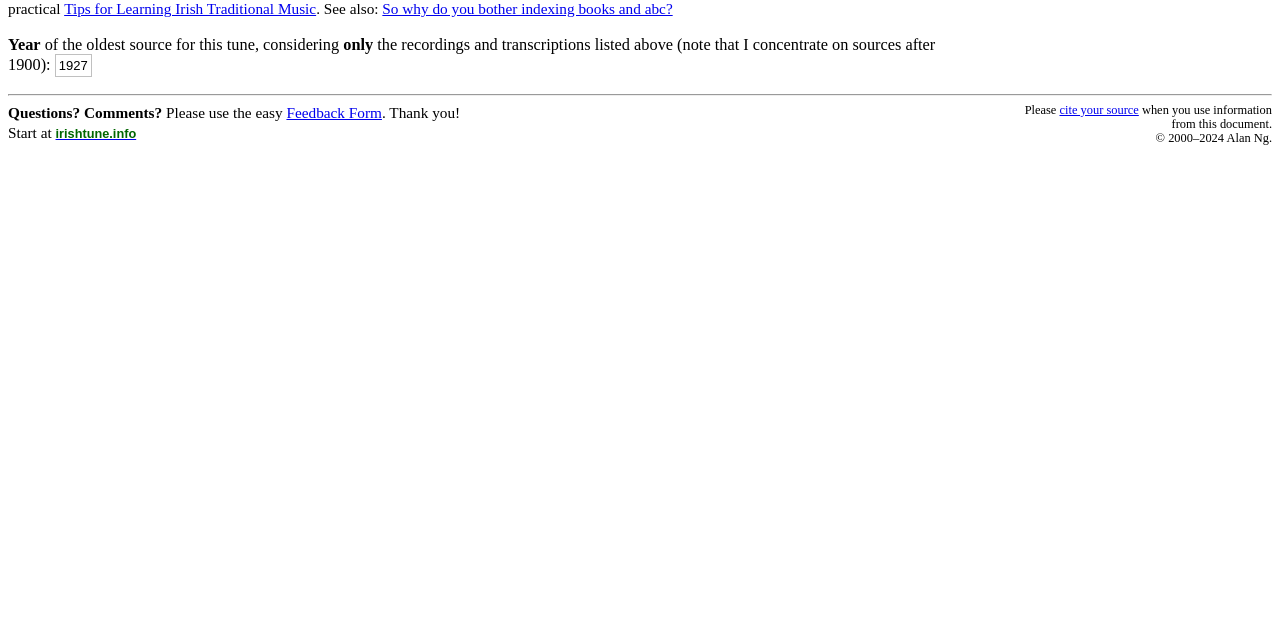Determine the bounding box coordinates for the HTML element mentioned in the following description: "Upcoming Events". The coordinates should be a list of four floats ranging from 0 to 1, represented as [left, top, right, bottom].

None